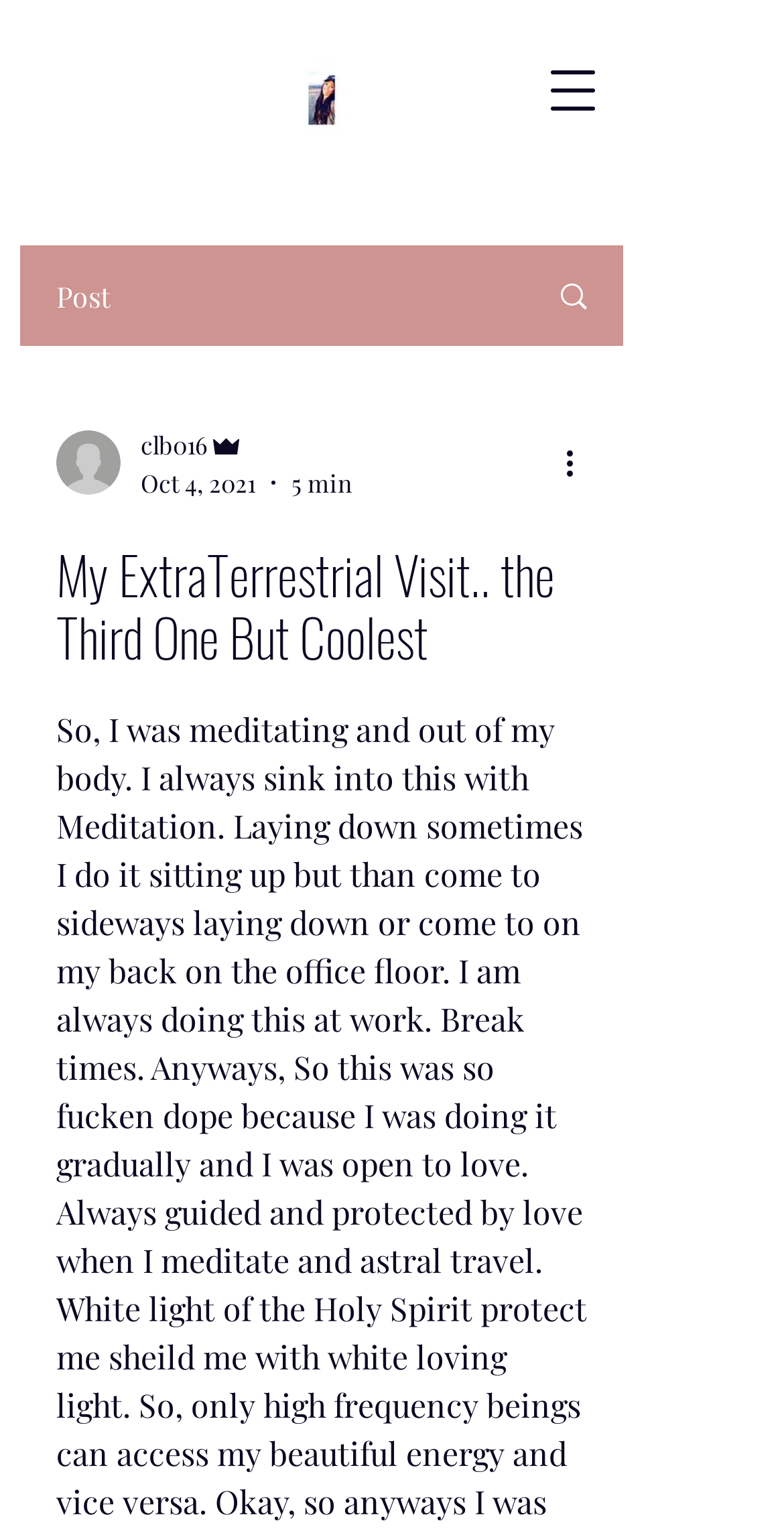Summarize the webpage with intricate details.

The webpage appears to be a blog post or article with a title "My ExtraTerrestrial Visit.. the Third One But Coolest". At the top, there is a link to an image "PicsArt_05-14-03.33.13.jpg" which is positioned near the center of the page. 

To the right of the image, there is a button to open a navigation menu. Below the image, there is a section with a "Post" label, followed by a link with an image and a writer's picture. The writer's picture is accompanied by their name "clb016" and title "Admin", along with the date "Oct 4, 2021" and a reading time of "5 min". 

On the right side of this section, there is a "More actions" button. Below this section, the main content of the article begins with a heading that matches the title of the webpage. The article text describes the author's experience with meditation, mentioning how they often practice it at work during break times. The text is quite lengthy and takes up most of the page.